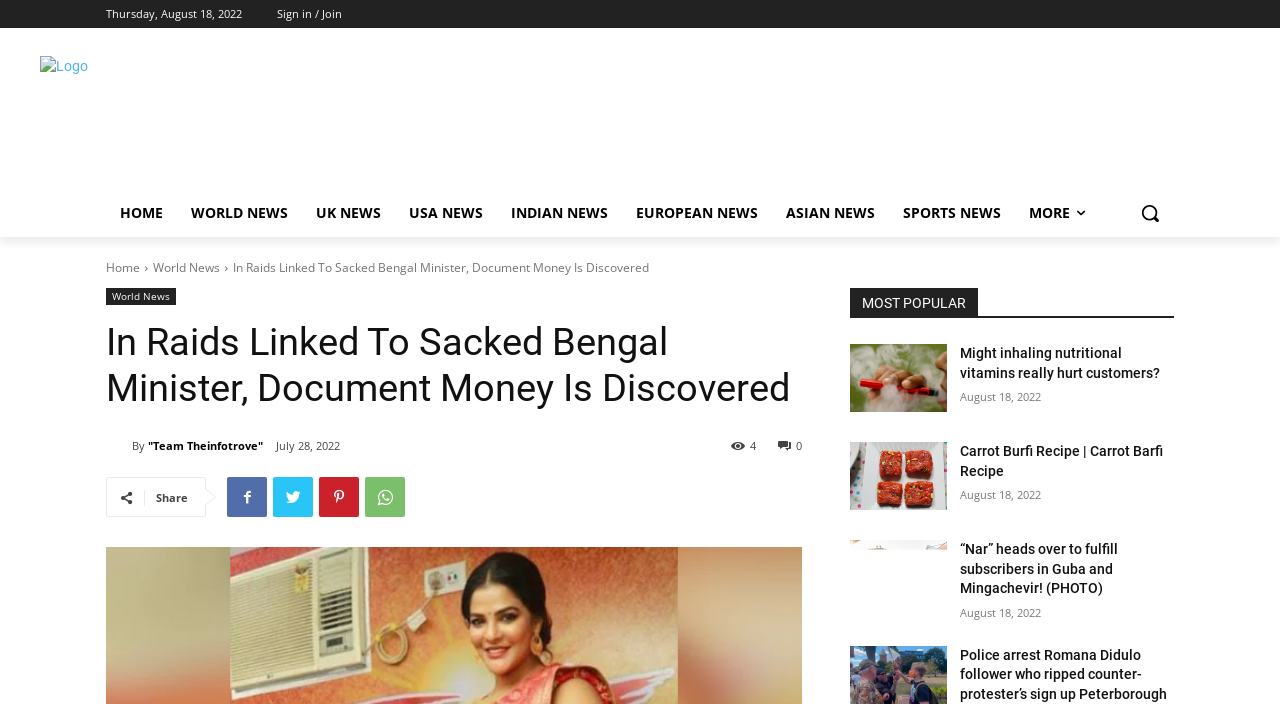Please reply with a single word or brief phrase to the question: 
What is the function of the button at the top right corner?

Search